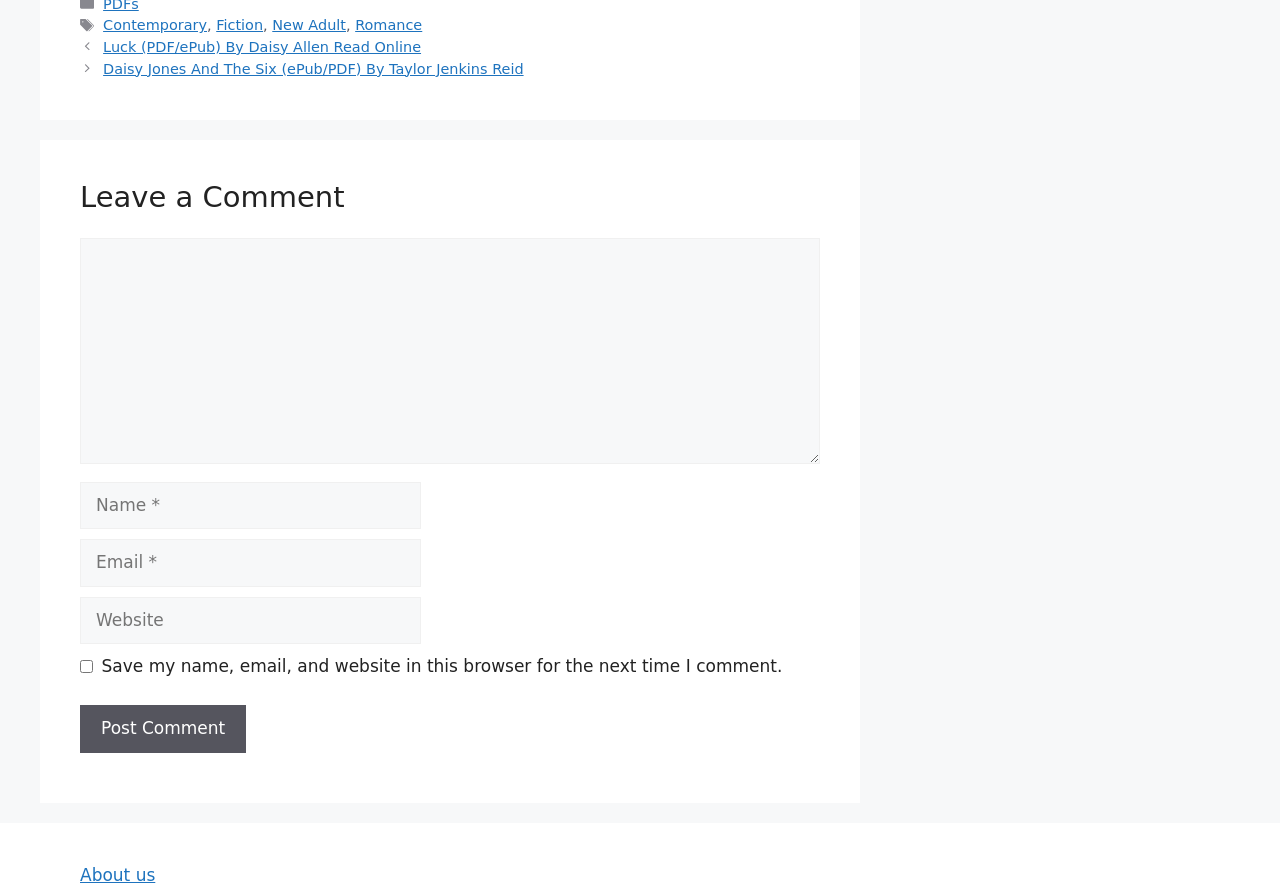Using the given element description, provide the bounding box coordinates (top-left x, top-left y, bottom-right x, bottom-right y) for the corresponding UI element in the screenshot: Romance

[0.277, 0.019, 0.33, 0.037]